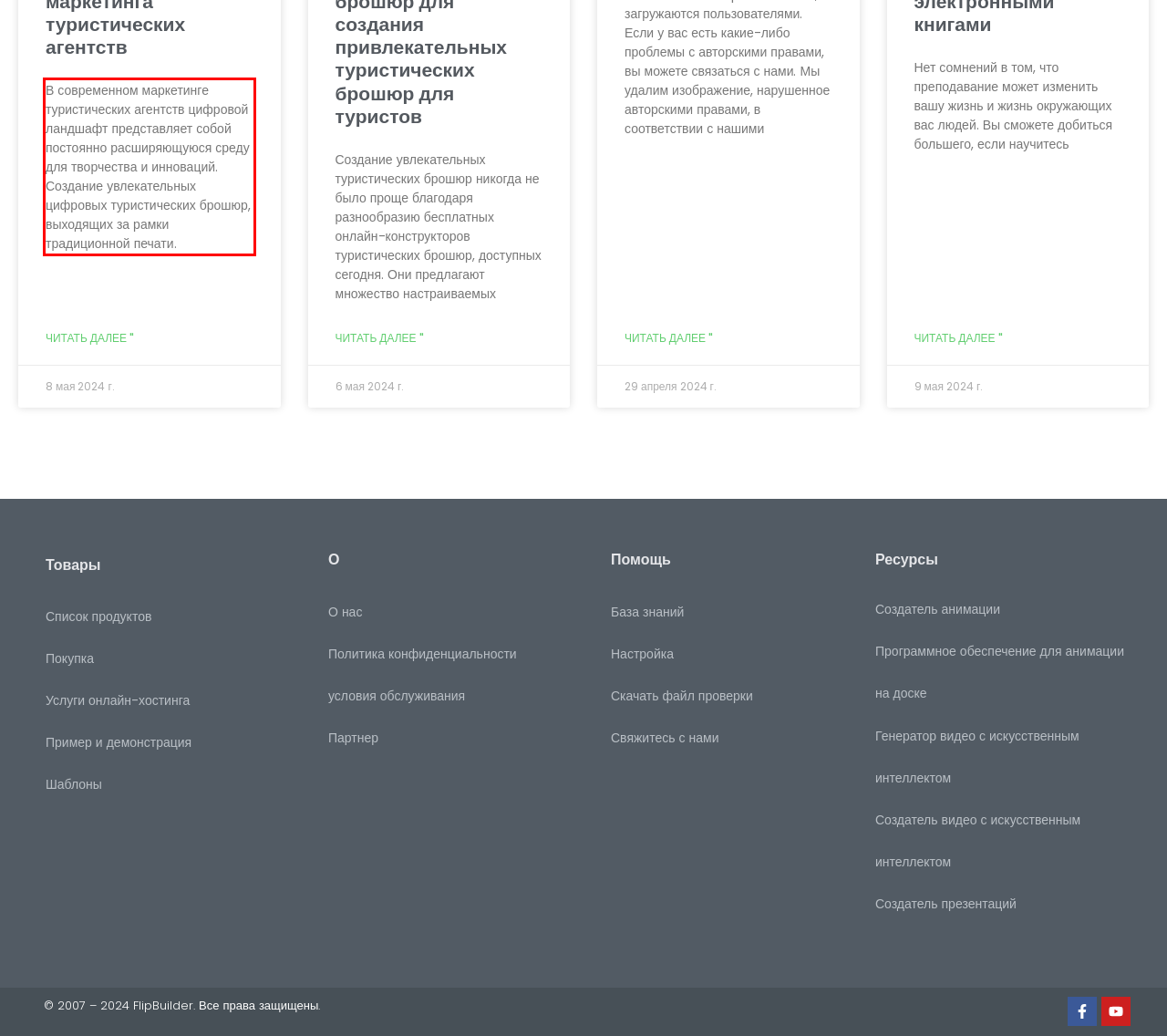Locate the red bounding box in the provided webpage screenshot and use OCR to determine the text content inside it.

В современном маркетинге туристических агентств цифровой ландшафт представляет собой постоянно расширяющуюся среду для творчества и инноваций. Создание увлекательных цифровых туристических брошюр, выходящих за рамки традиционной печати.